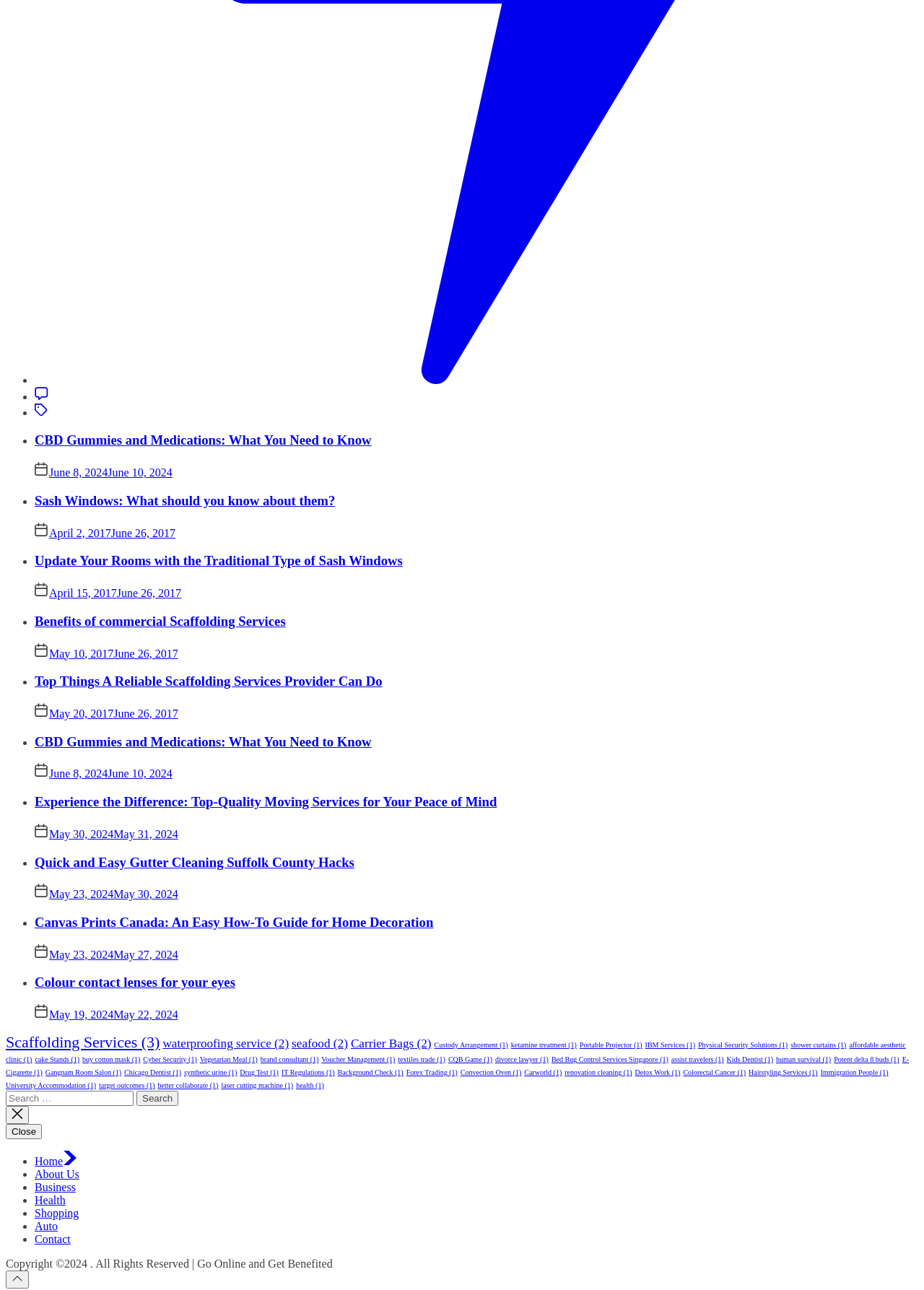Please find the bounding box coordinates of the element's region to be clicked to carry out this instruction: "click on the link about Scaffolding Services".

[0.006, 0.801, 0.173, 0.815]